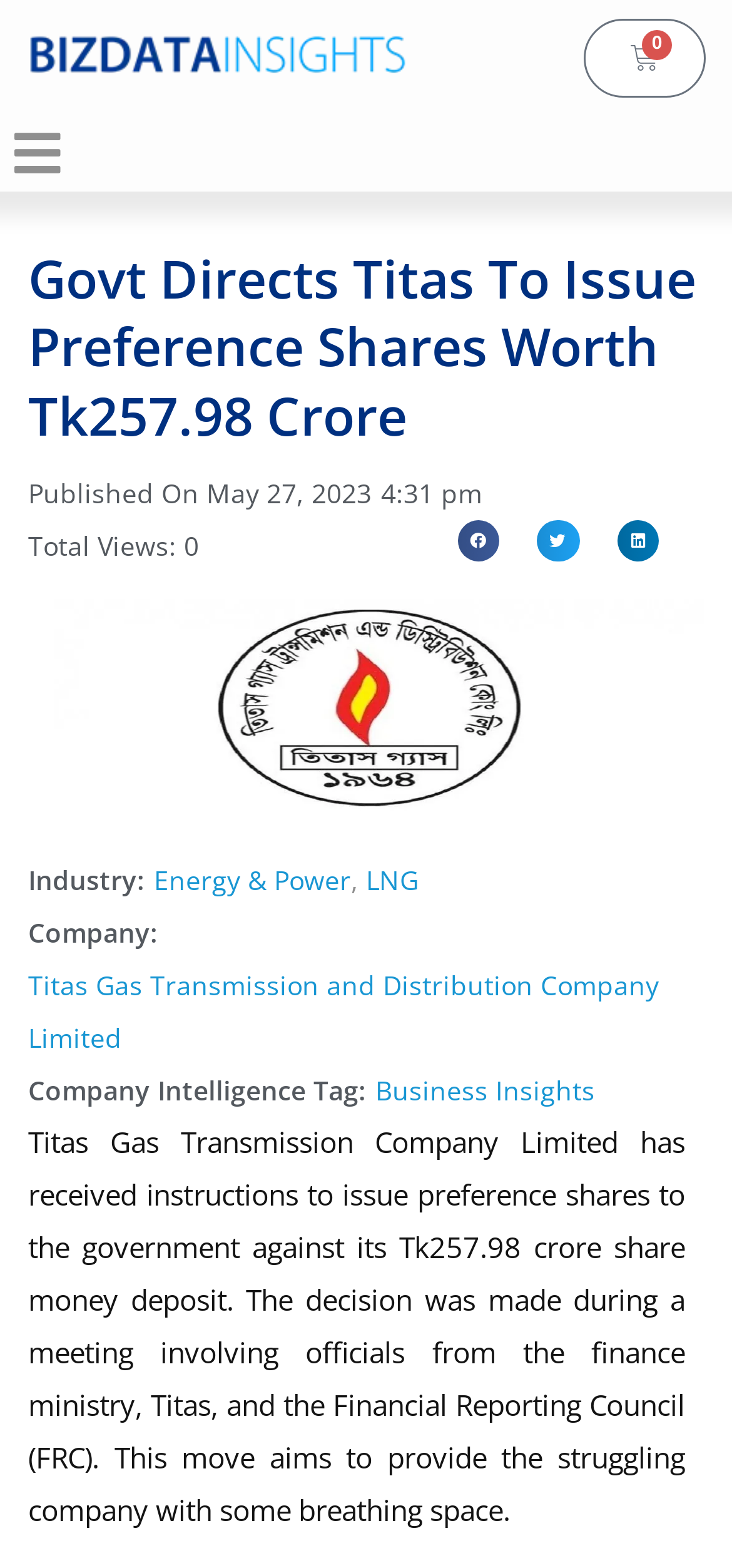Carefully observe the image and respond to the question with a detailed answer:
What is the company involved in the news?

I found the answer by looking at the 'Company:' section, which mentions 'Titas Gas Transmission and Distribution Company Limited' as the company involved in the news.